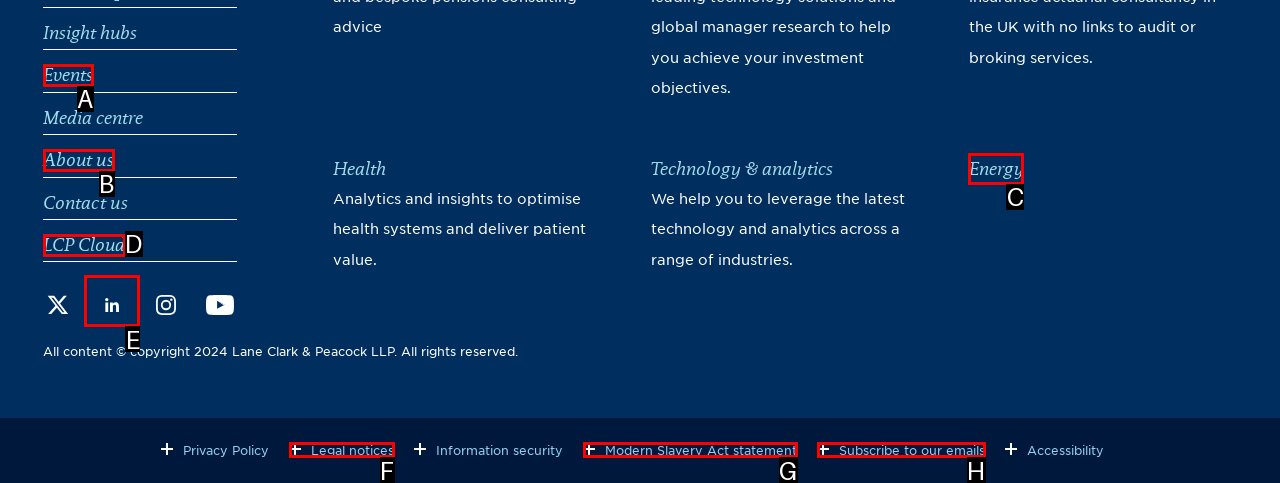Which UI element should you click on to achieve the following task: Visit LinkedIn page? Provide the letter of the correct option.

E